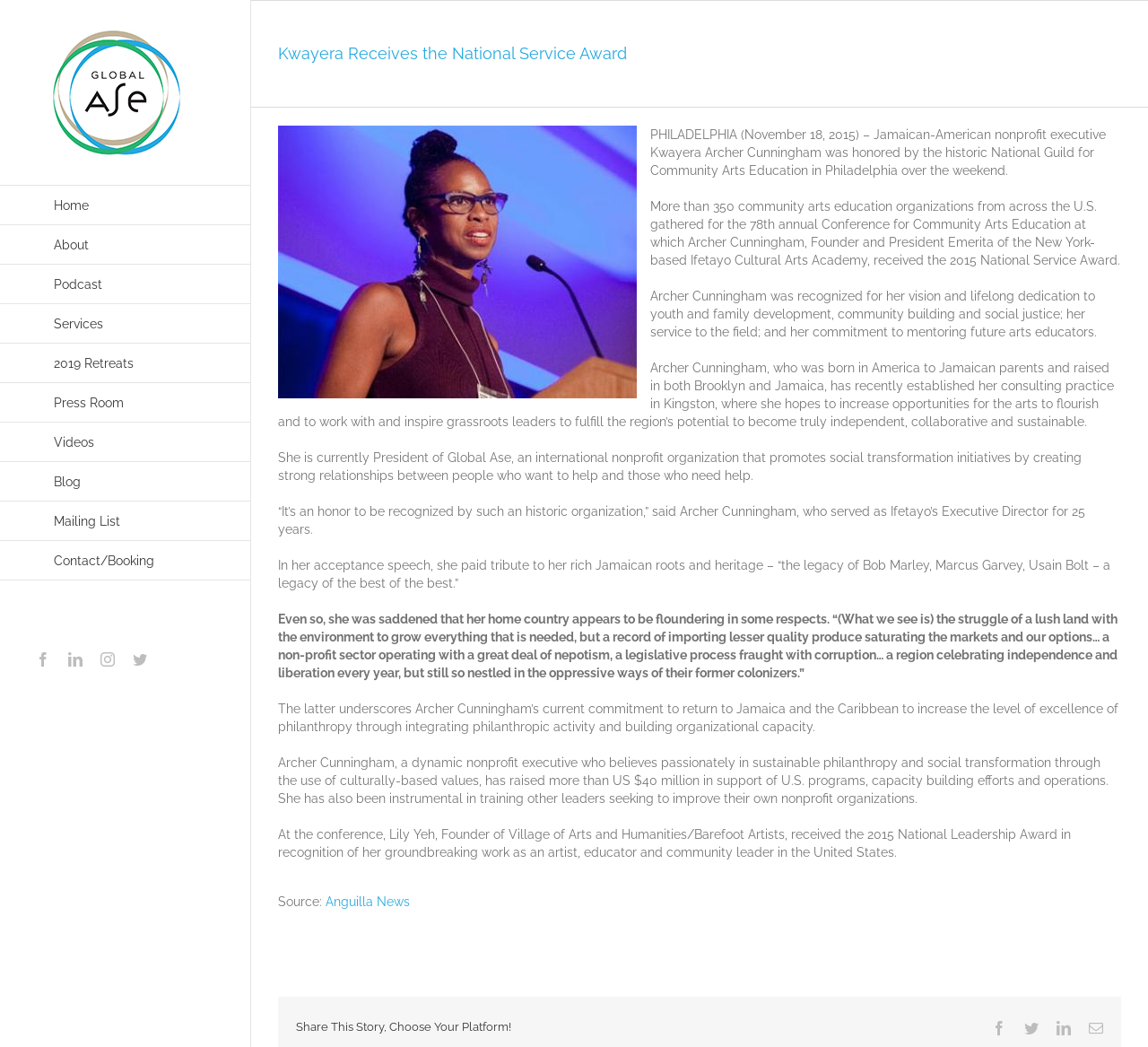Extract the primary header of the webpage and generate its text.

Kwayera Receives the National Service Award